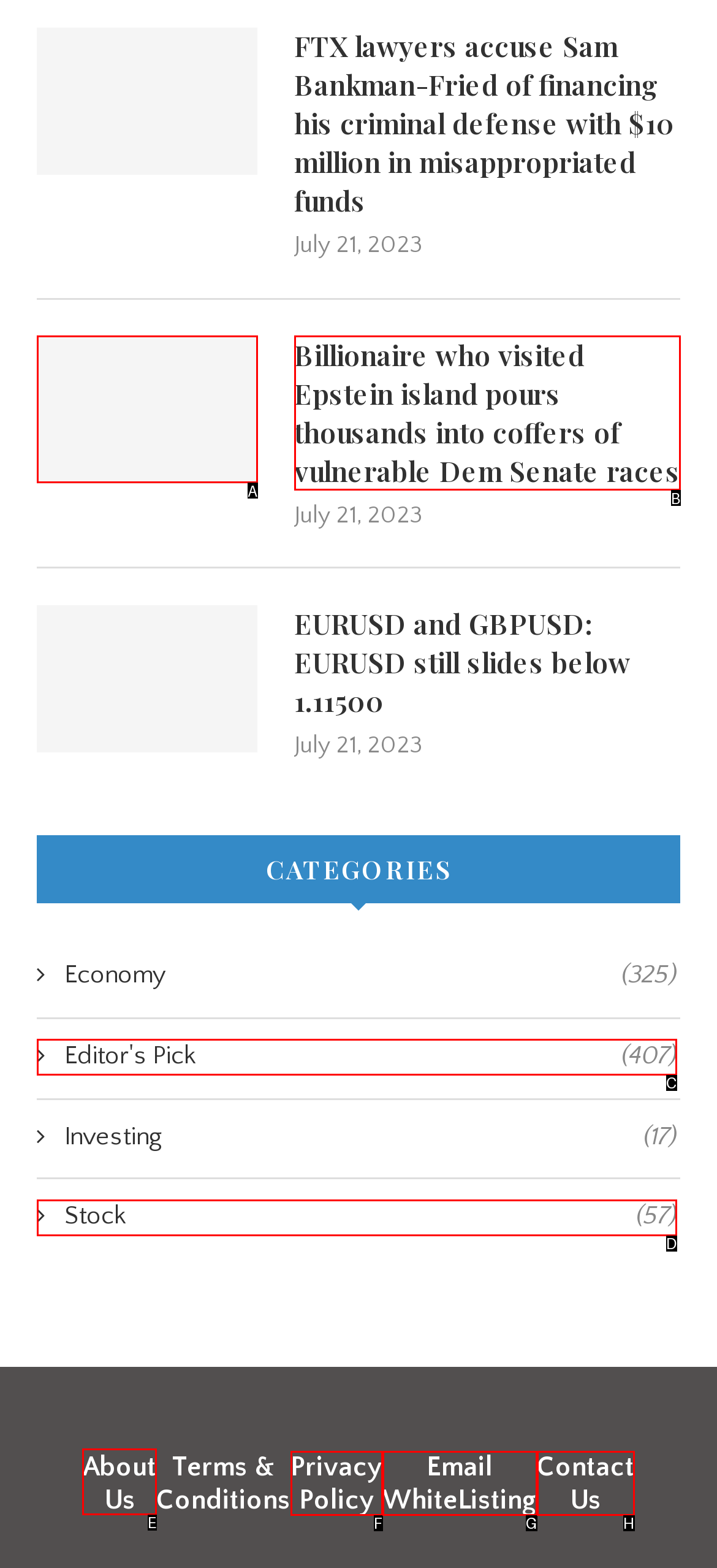Which HTML element should be clicked to perform the following task: Click the link to techno
Reply with the letter of the appropriate option.

None